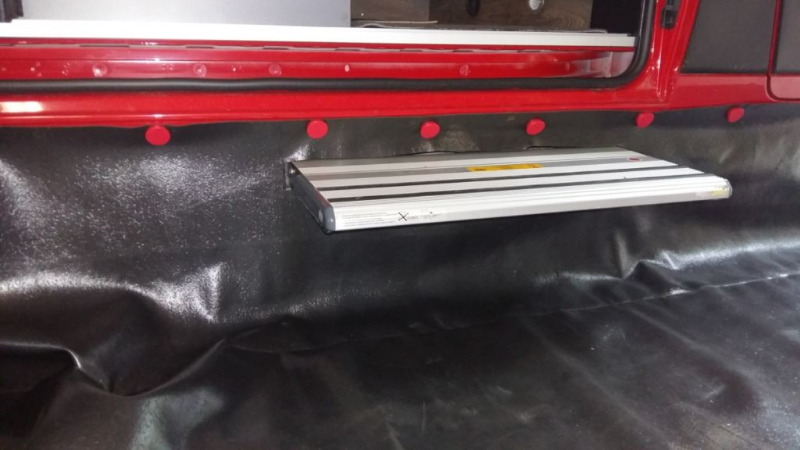Analyze the image and provide a detailed caption.

The image showcases an aluminum step designed for enhanced accessibility in outdoor settings, specifically for motorhomes. It is positioned against a sleek black synthetic surface, which provides stability and protection. Bright red accents above the step add a striking contrast to the overall dark backdrop. The step is partially extended, indicating its function for easier entry and exit from the motorhome, promoting convenience for users. This design is particularly beneficial for those seeking to navigate into and out of their vehicles with ease and safety.